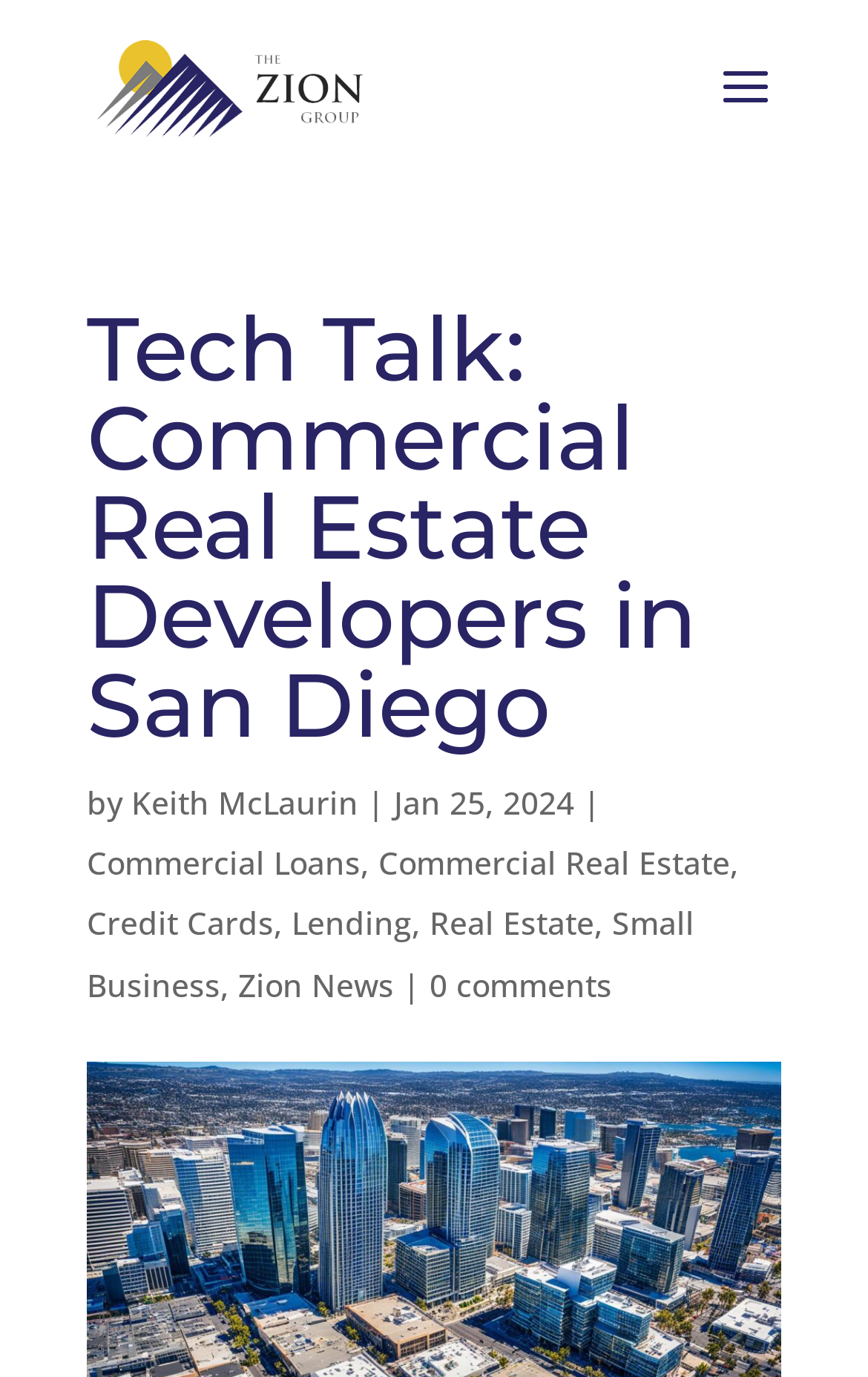Give an in-depth explanation of the webpage layout and content.

The webpage appears to be a blog post or article about commercial real estate developers in San Diego. At the top, there is a heading that reads "Tech Talk: Commercial Real Estate Developers in San Diego". Below the heading, there is a link to "The Zion Group" accompanied by an image, likely a logo. 

To the right of the image, there is a section with the author's information, including a link to the author's name, "Keith McLaurin", and the date "Jan 25, 2024". 

Below the author section, there are several links to related topics, including "Commercial Loans", "Commercial Real Estate", "Credit Cards", "Lending", "Real Estate", "Small Business", and "Zion News". These links are arranged in two rows, with commas separating some of the links. 

At the bottom of the page, there is a link to "0 comments", suggesting that the article has no comments yet. Overall, the webpage appears to be a informative article about commercial real estate developers in San Diego, with links to related topics and resources.